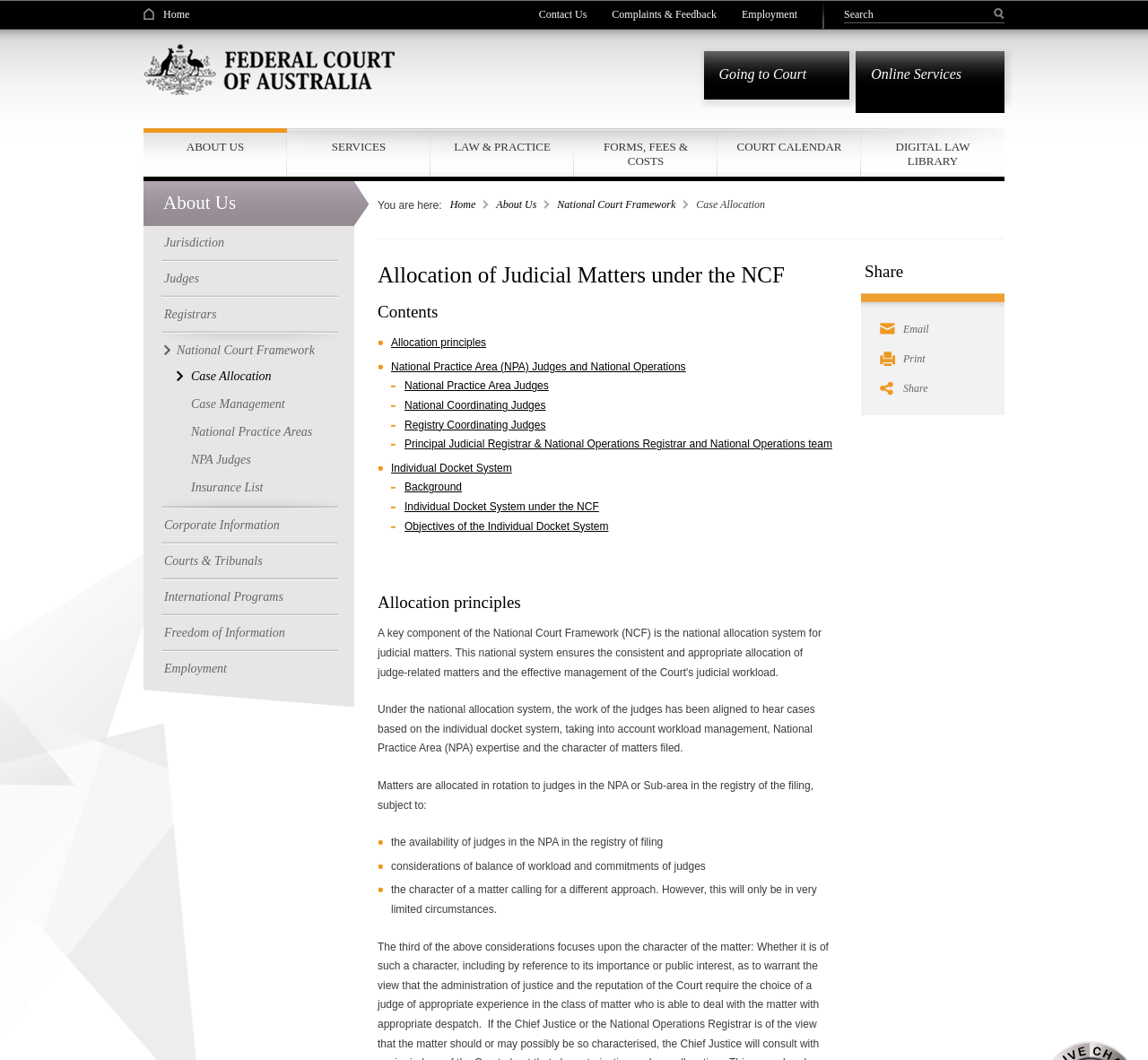Calculate the bounding box coordinates of the UI element given the description: "Court Calendar".

[0.625, 0.109, 0.75, 0.155]